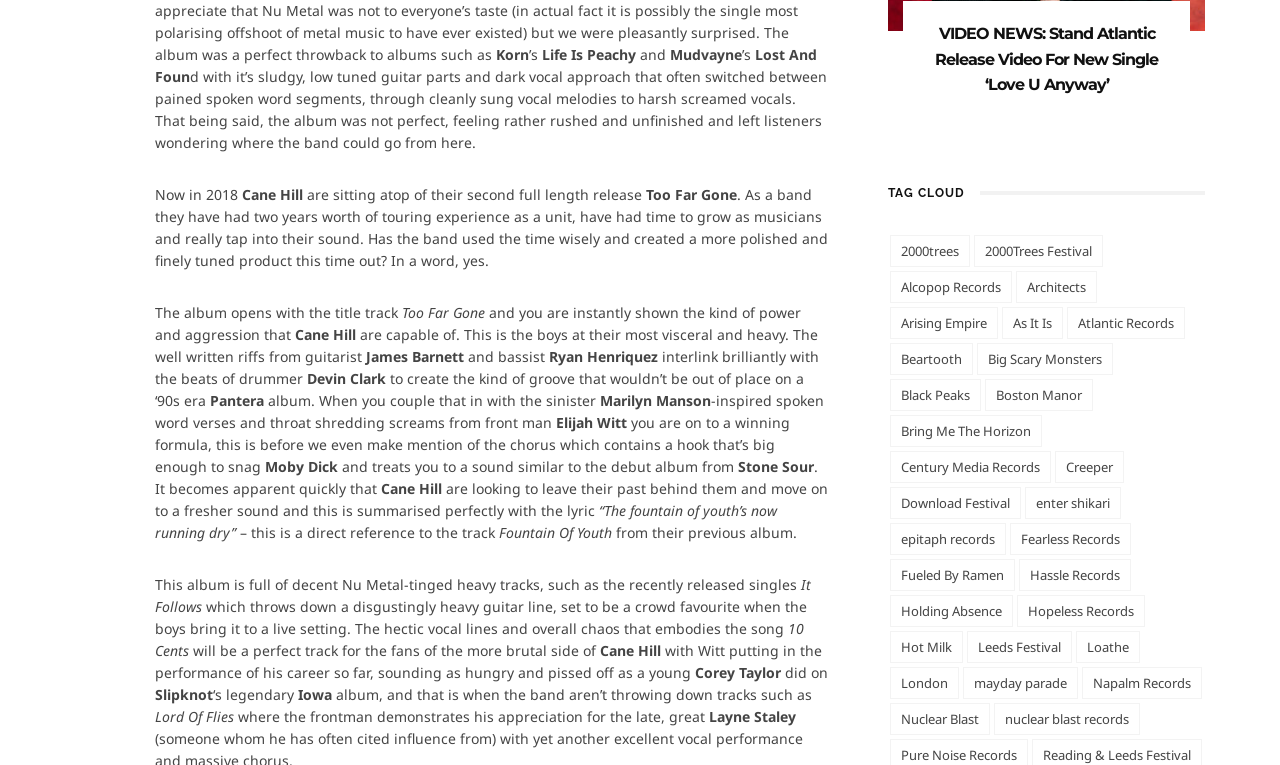What is the name of the festival mentioned in the tag cloud?
Answer the question in a detailed and comprehensive manner.

The tag cloud at the bottom of the page lists various tags, including '2000trees', which is a festival. The presence of this tag suggests that the festival is relevant to the content of the webpage.